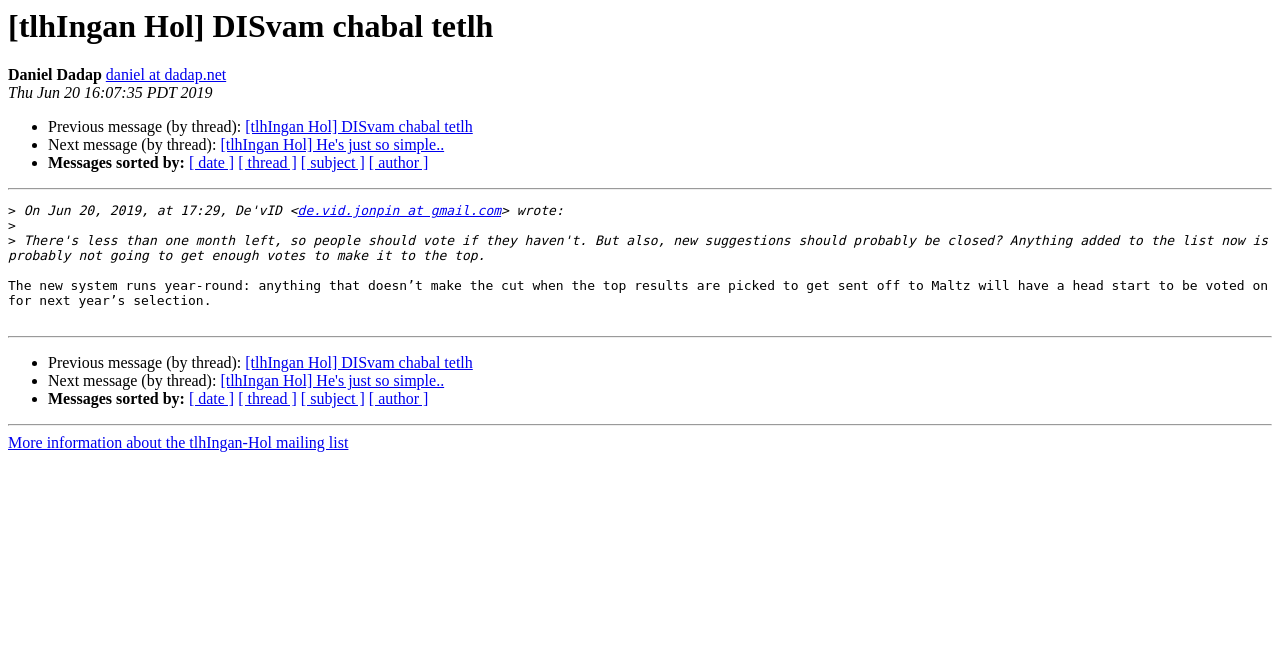Give a concise answer using one word or a phrase to the following question:
How many links are there in the message?

2